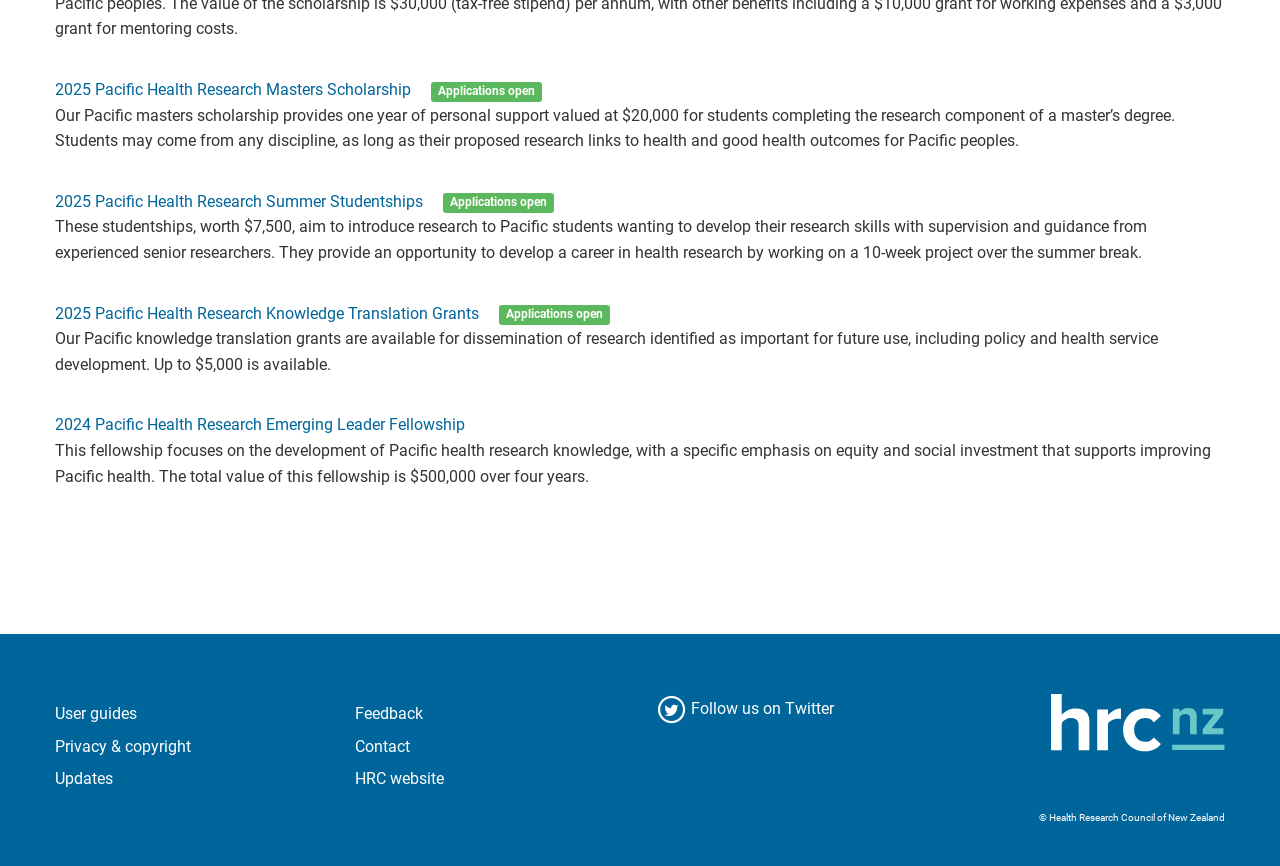Please identify the bounding box coordinates for the region that you need to click to follow this instruction: "Apply for 2025 Pacific Health Research Masters Scholarship".

[0.043, 0.092, 0.321, 0.114]